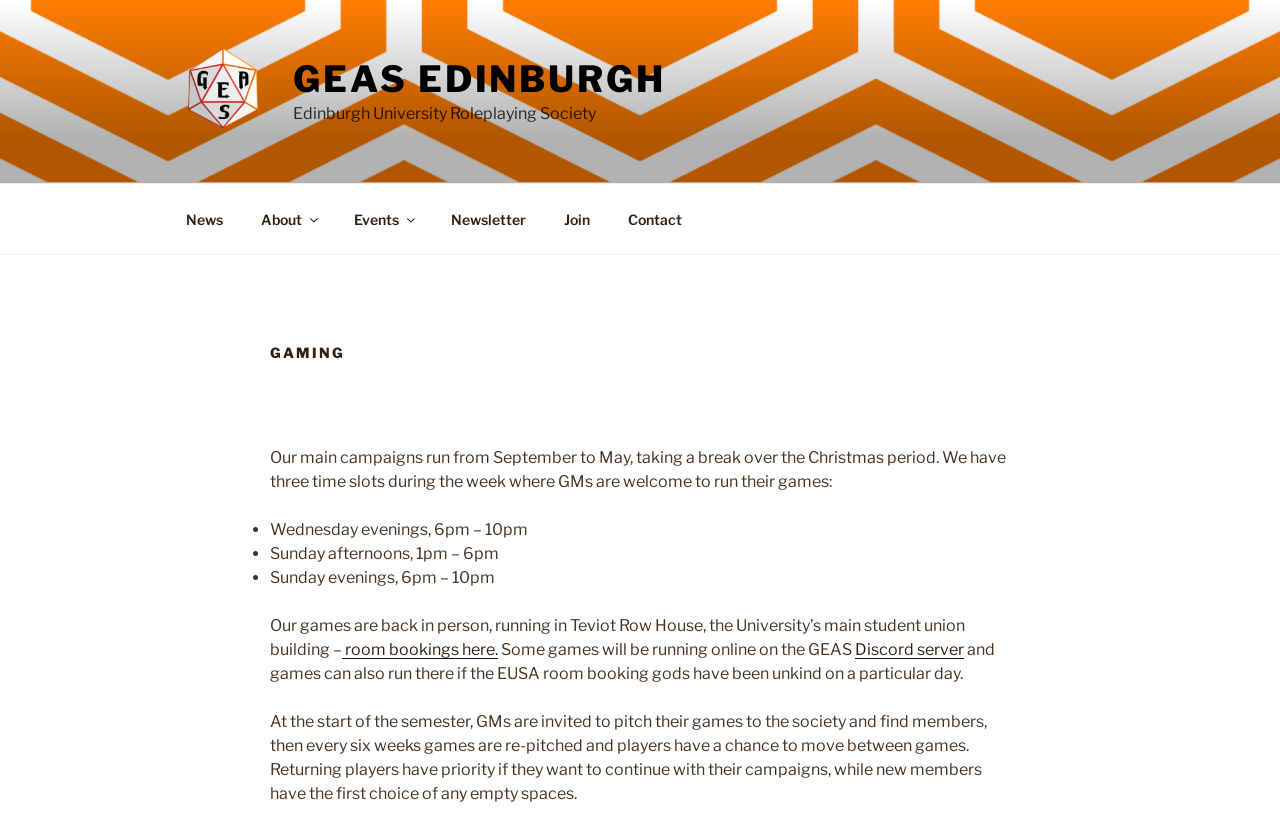Refer to the image and offer a detailed explanation in response to the question: What is the location of the in-person games?

I found the answer by reading the StaticText element with the text 'Our games are back in person, running in Teviot Row House, the University’s main student union building –' which is a child of the HeaderAsNonLandmark element.